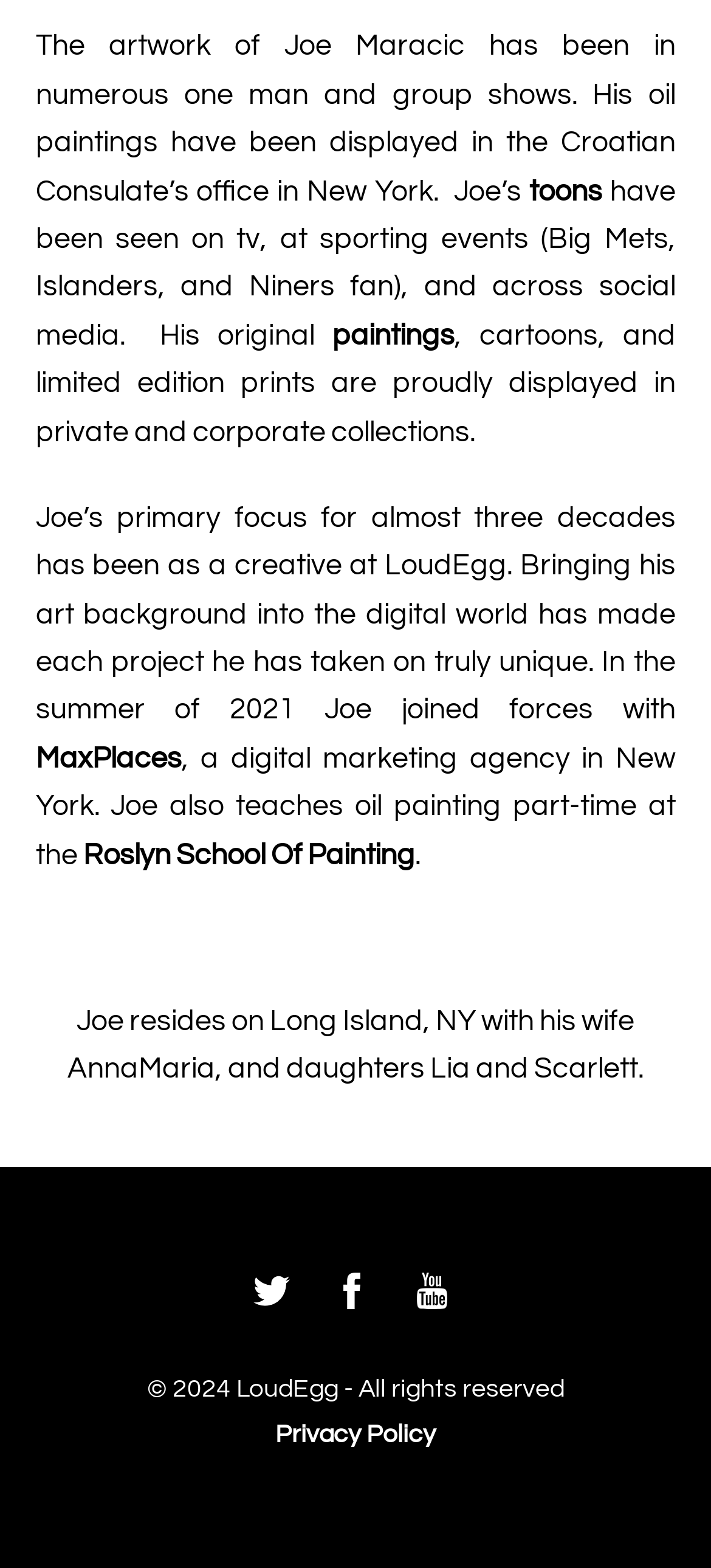Can you specify the bounding box coordinates for the region that should be clicked to fulfill this instruction: "view the Roslyn School Of Painting website".

[0.117, 0.536, 0.583, 0.554]